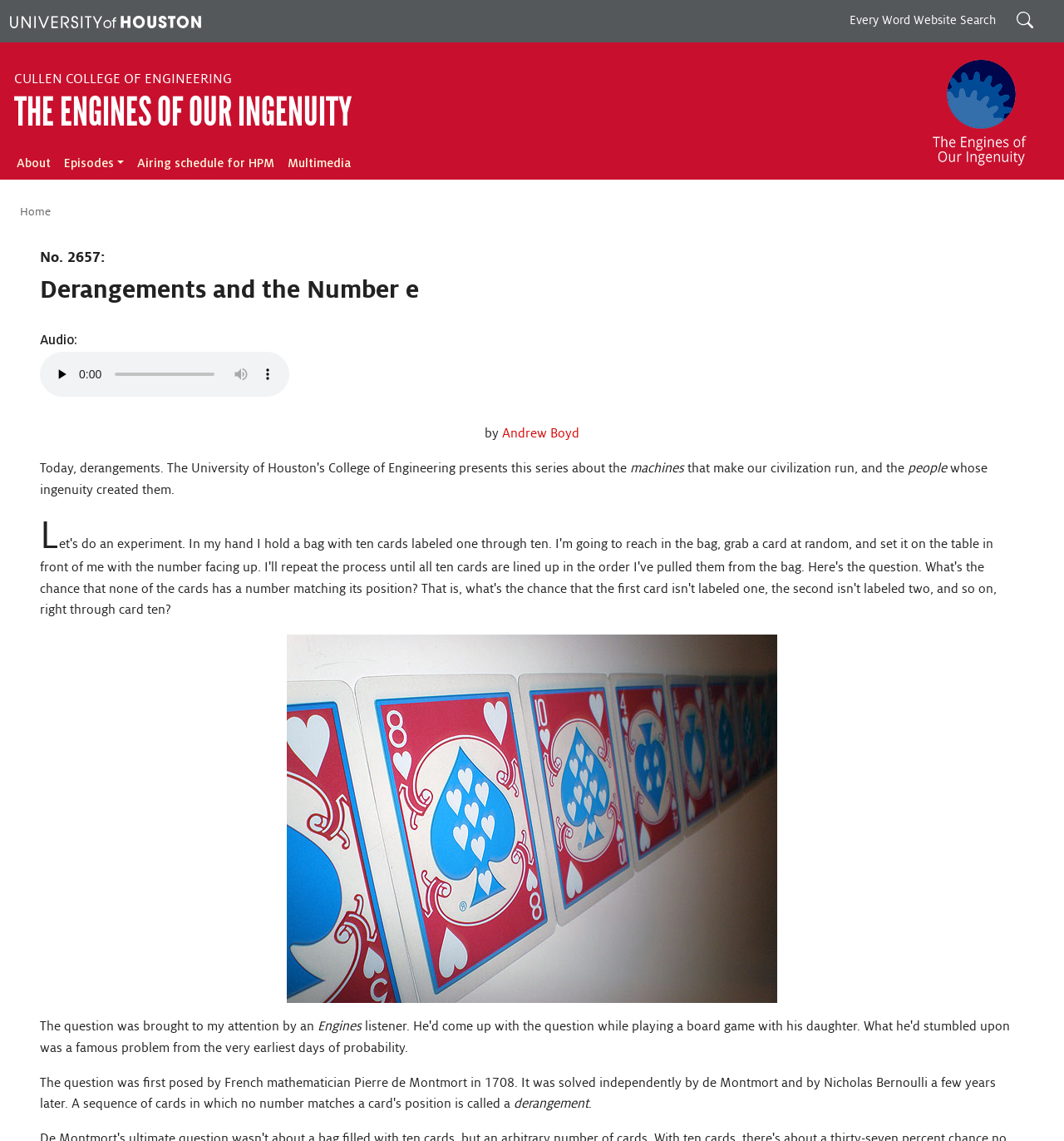What is the topic of the current episode?
Refer to the image and provide a one-word or short phrase answer.

Derangements and the Number e